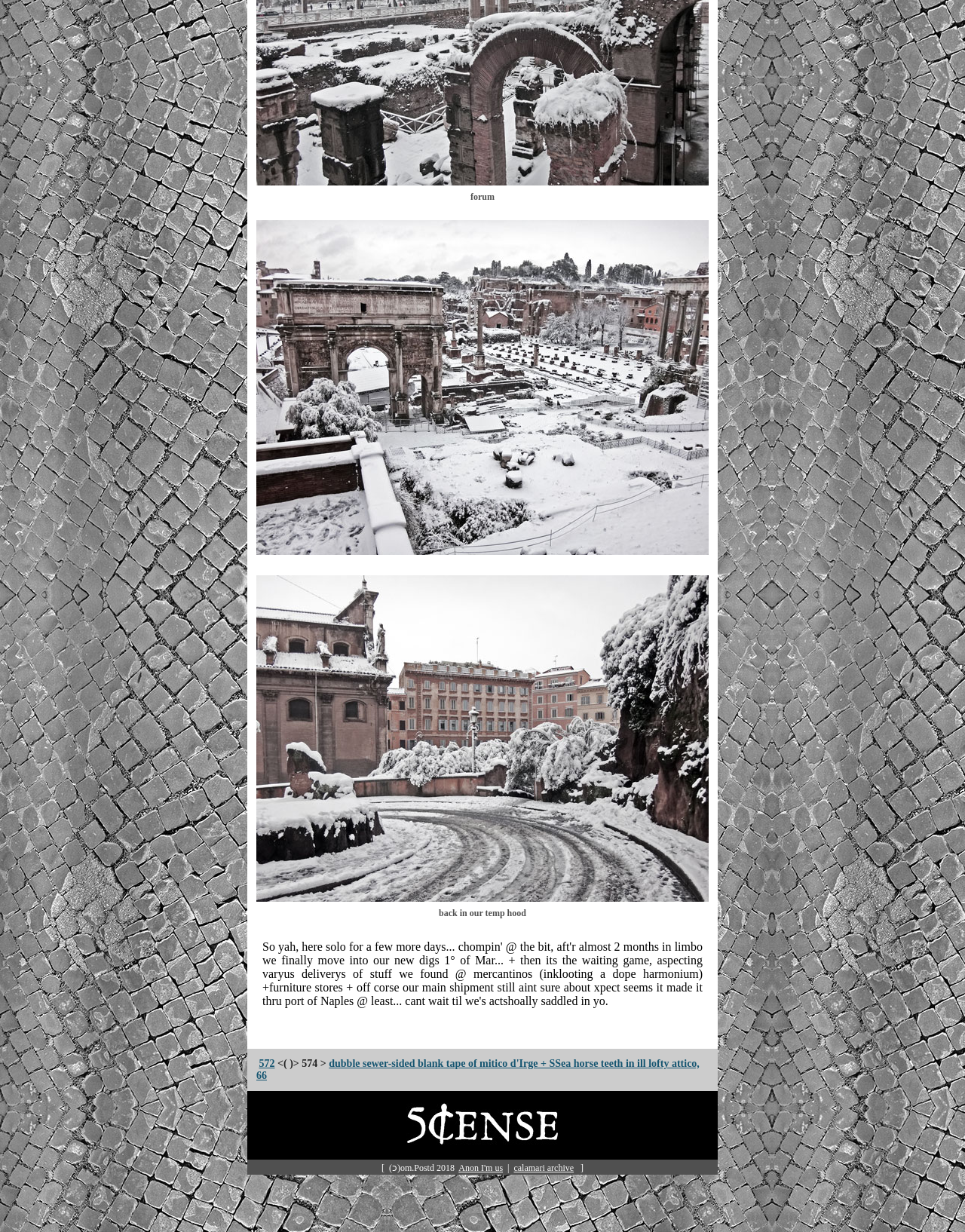Locate the bounding box of the UI element described in the following text: "Anon I'm us".

[0.475, 0.944, 0.521, 0.952]